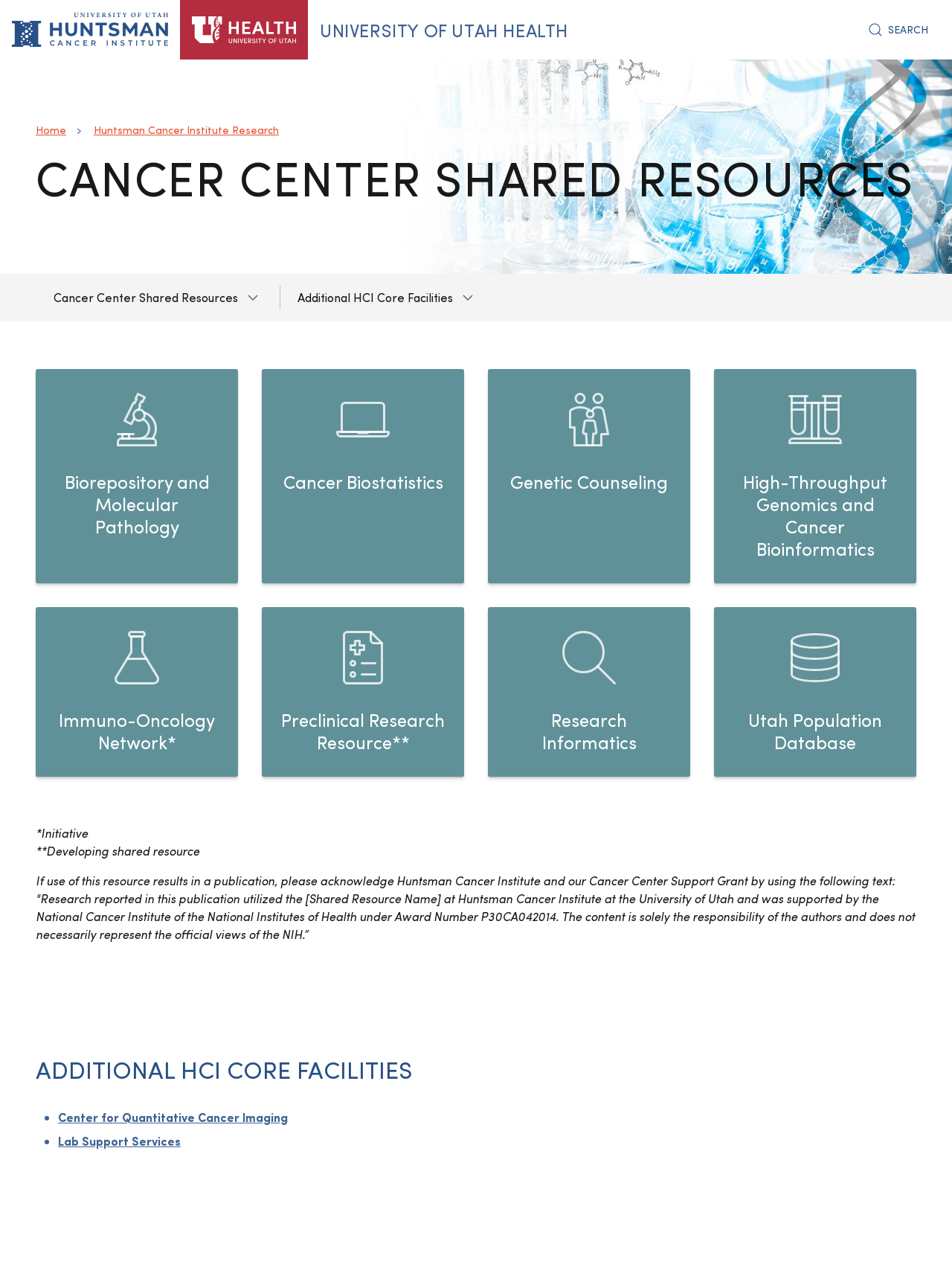What is the name of the institute whose logo is displayed on the webpage?
Based on the screenshot, provide your answer in one word or phrase.

Huntsman Cancer Institute